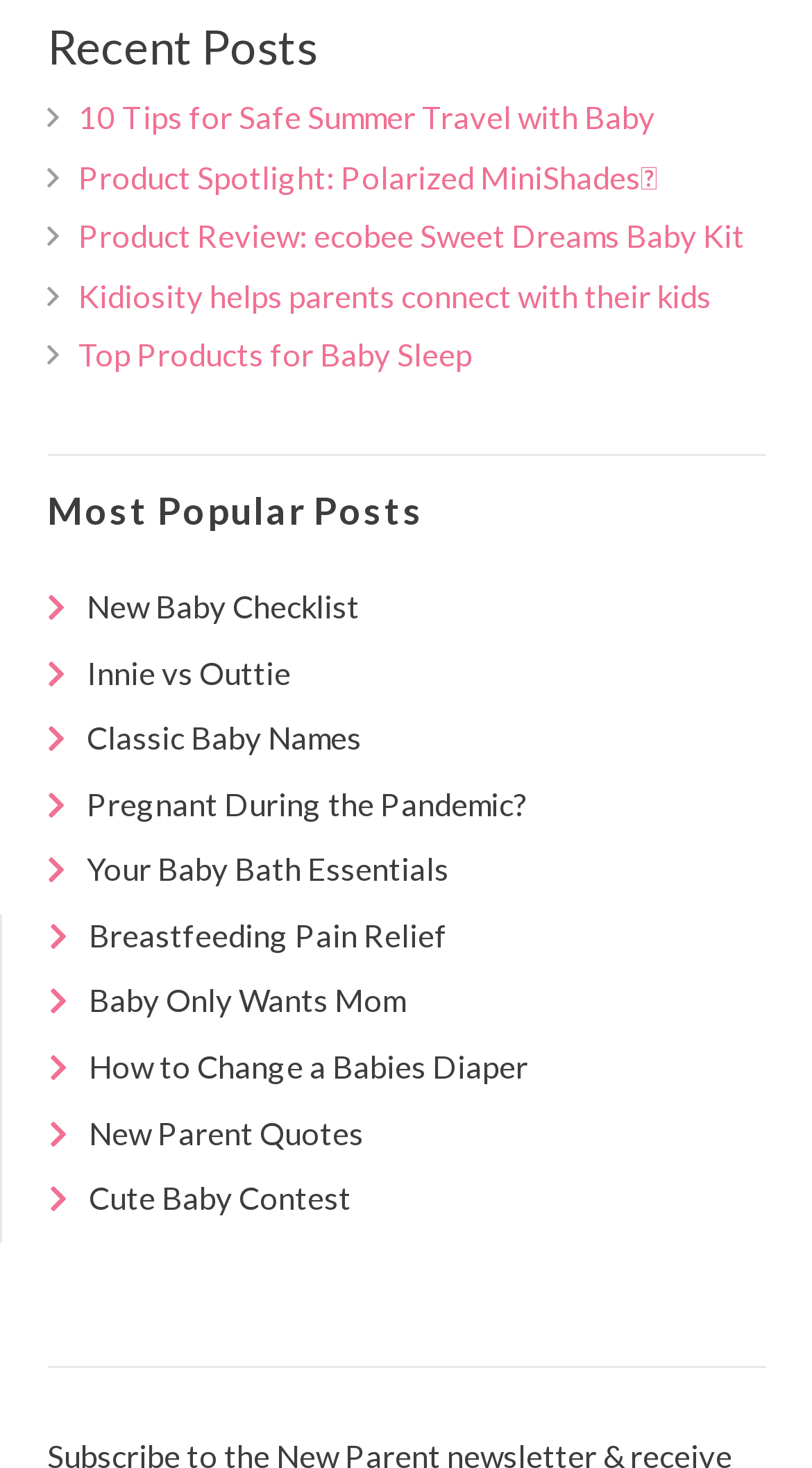Give a short answer to this question using one word or a phrase:
How many sections are there on the webpage?

2